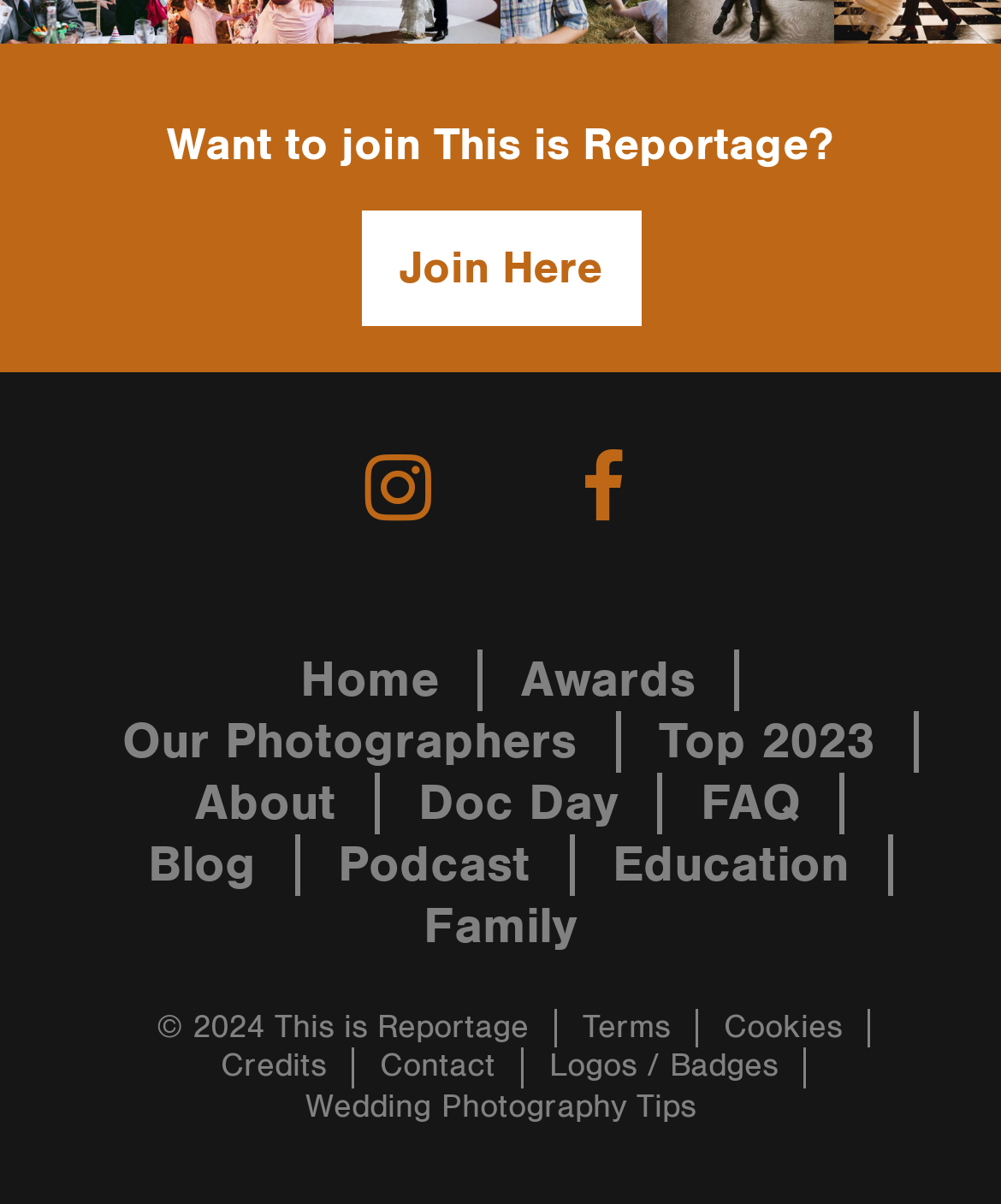Reply to the question with a single word or phrase:
How many static text elements are on the webpage?

2